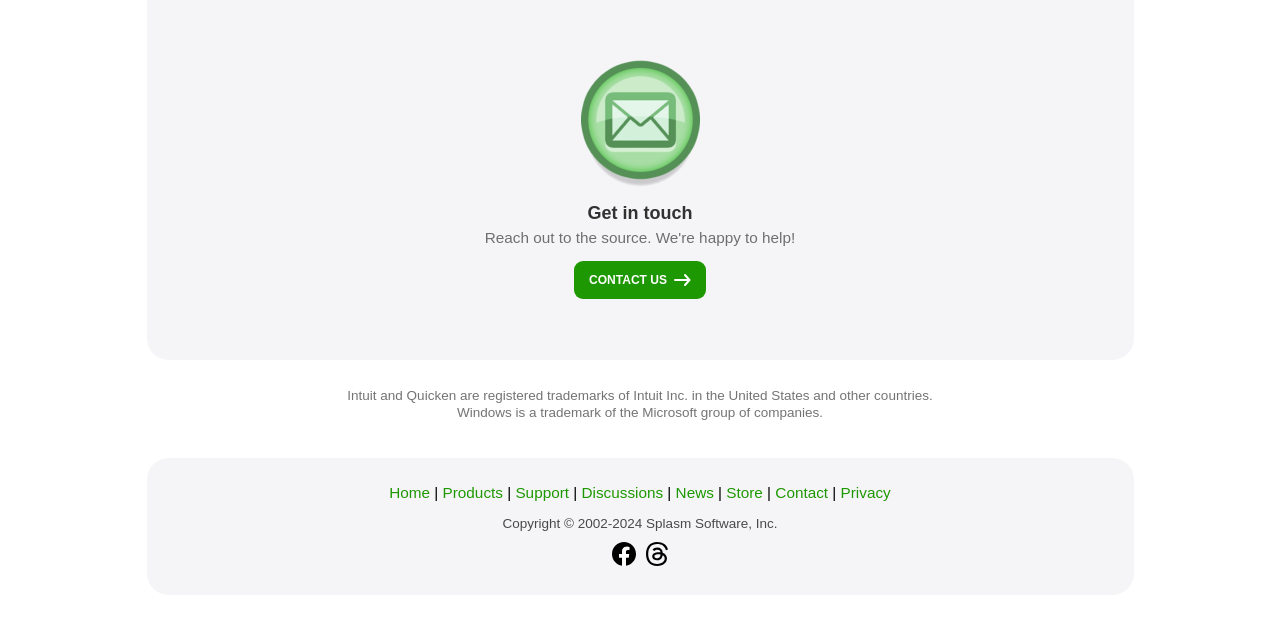Locate the bounding box coordinates of the element I should click to achieve the following instruction: "Click on Home".

[0.304, 0.766, 0.336, 0.793]